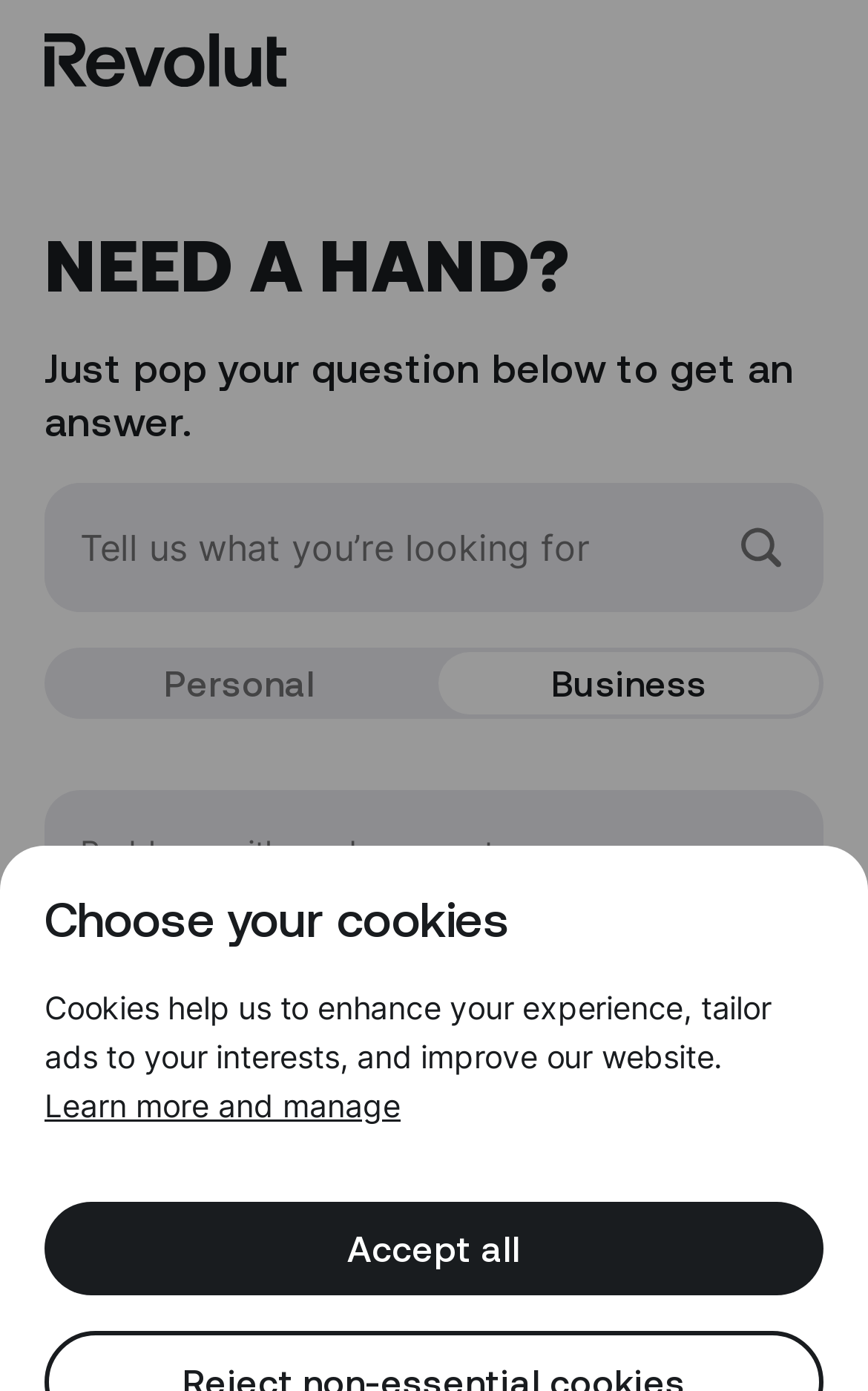Carefully examine the image and provide an in-depth answer to the question: What is the issue being discussed on the webpage?

The heading 'Why has my card payment been declined?' and the subsequent text suggest that the webpage is discussing the issue of card payment decline and providing information on how to resolve it.